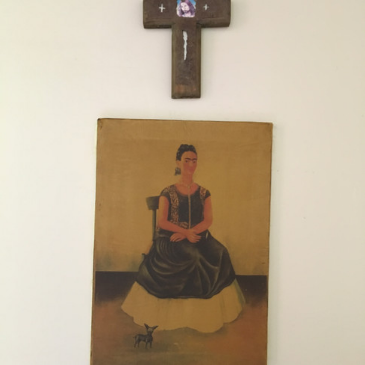What is near the woman's feet?
Using the information from the image, give a concise answer in one word or a short phrase.

A small black dog